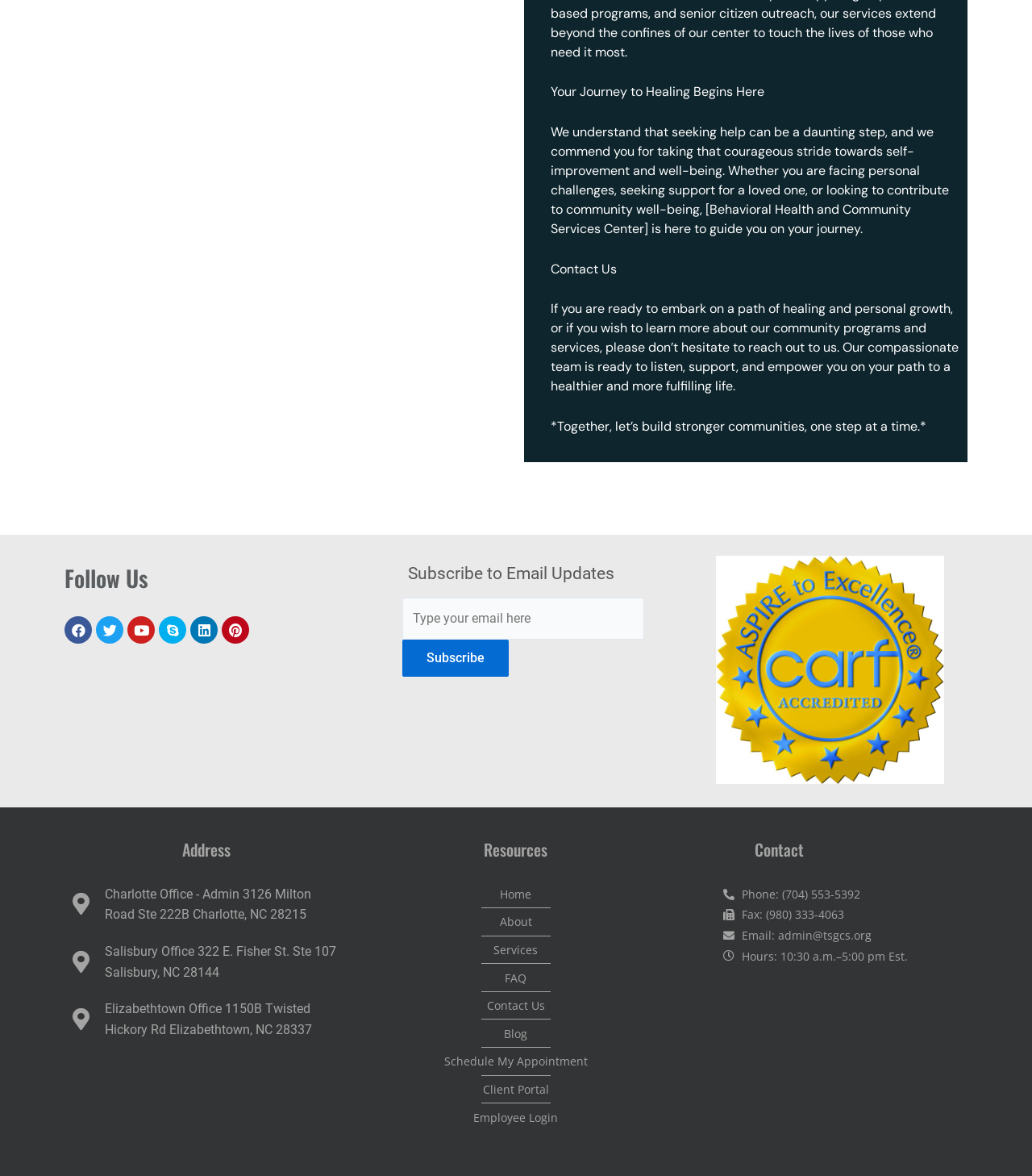What is the purpose of the 'Subscribe to Email Updates' section? Based on the image, give a response in one word or a short phrase.

To receive email updates